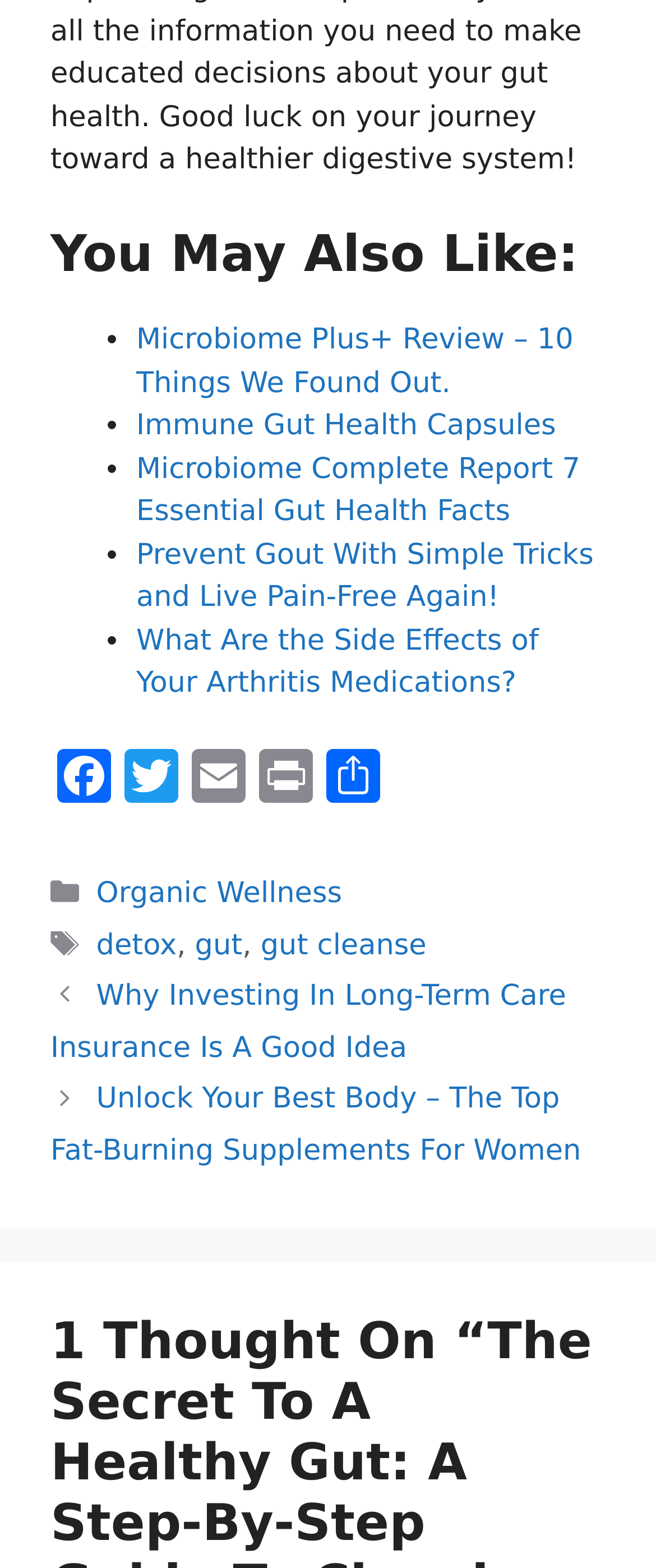Please identify the bounding box coordinates of the area I need to click to accomplish the following instruction: "View the 'Why Investing In Long-Term Care Insurance Is A Good Idea' post".

[0.077, 0.625, 0.863, 0.679]